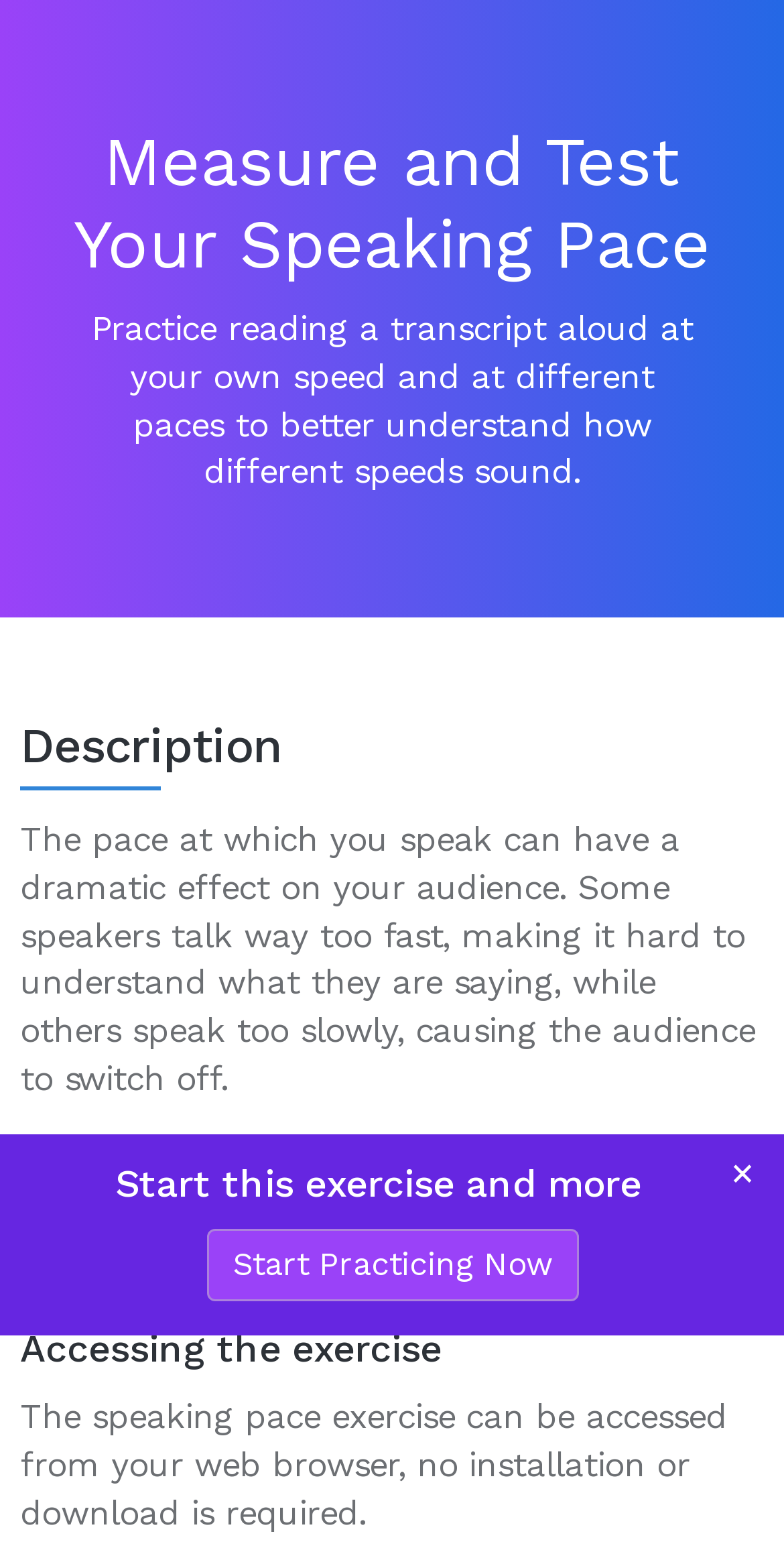From the webpage screenshot, identify the region described by Start Practicing Now. Provide the bounding box coordinates as (top-left x, top-left y, bottom-right x, bottom-right y), with each value being a floating point number between 0 and 1.

[0.263, 0.789, 0.737, 0.837]